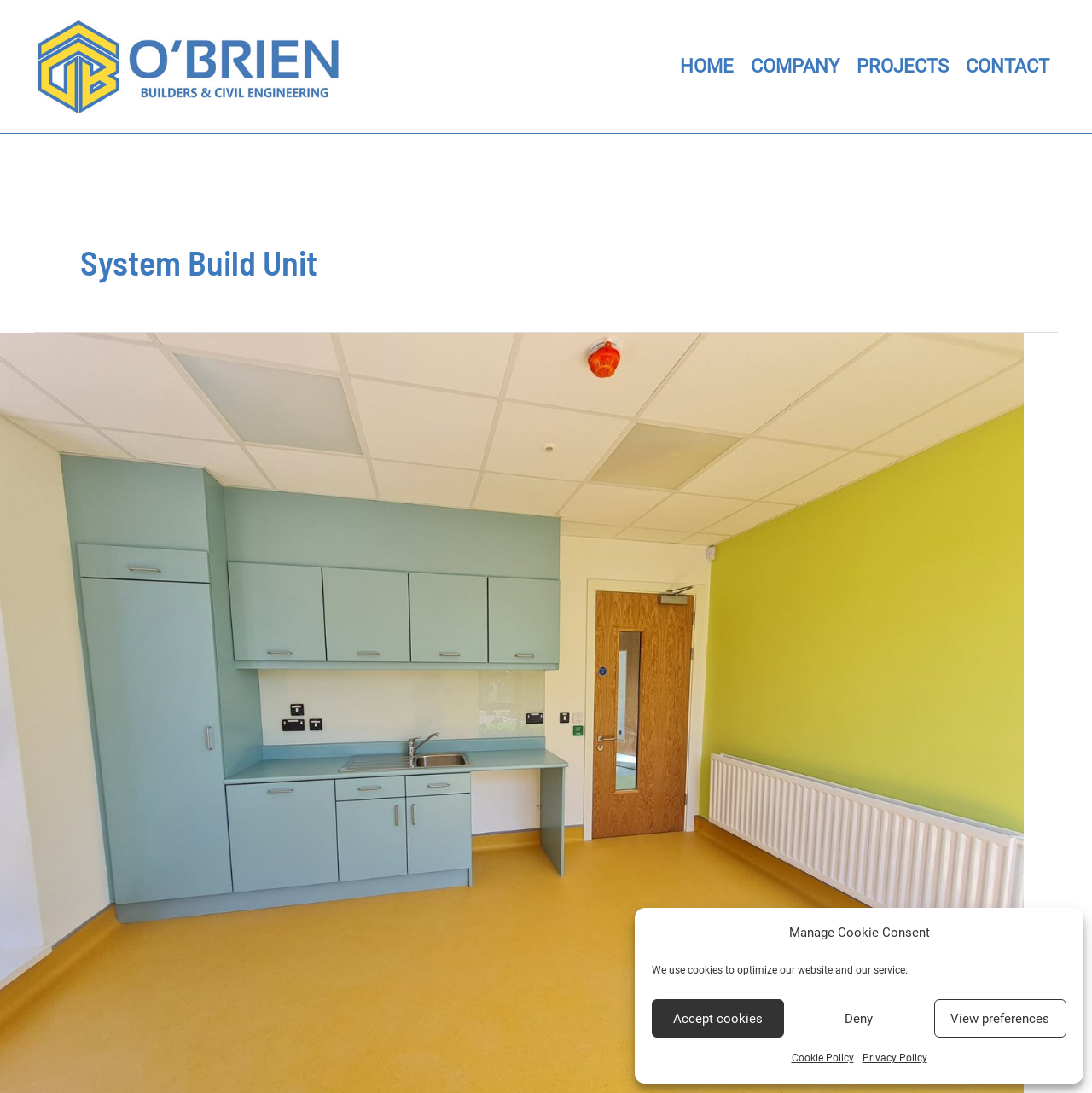Determine the bounding box coordinates of the clickable region to carry out the instruction: "go to home page".

[0.615, 0.042, 0.68, 0.08]